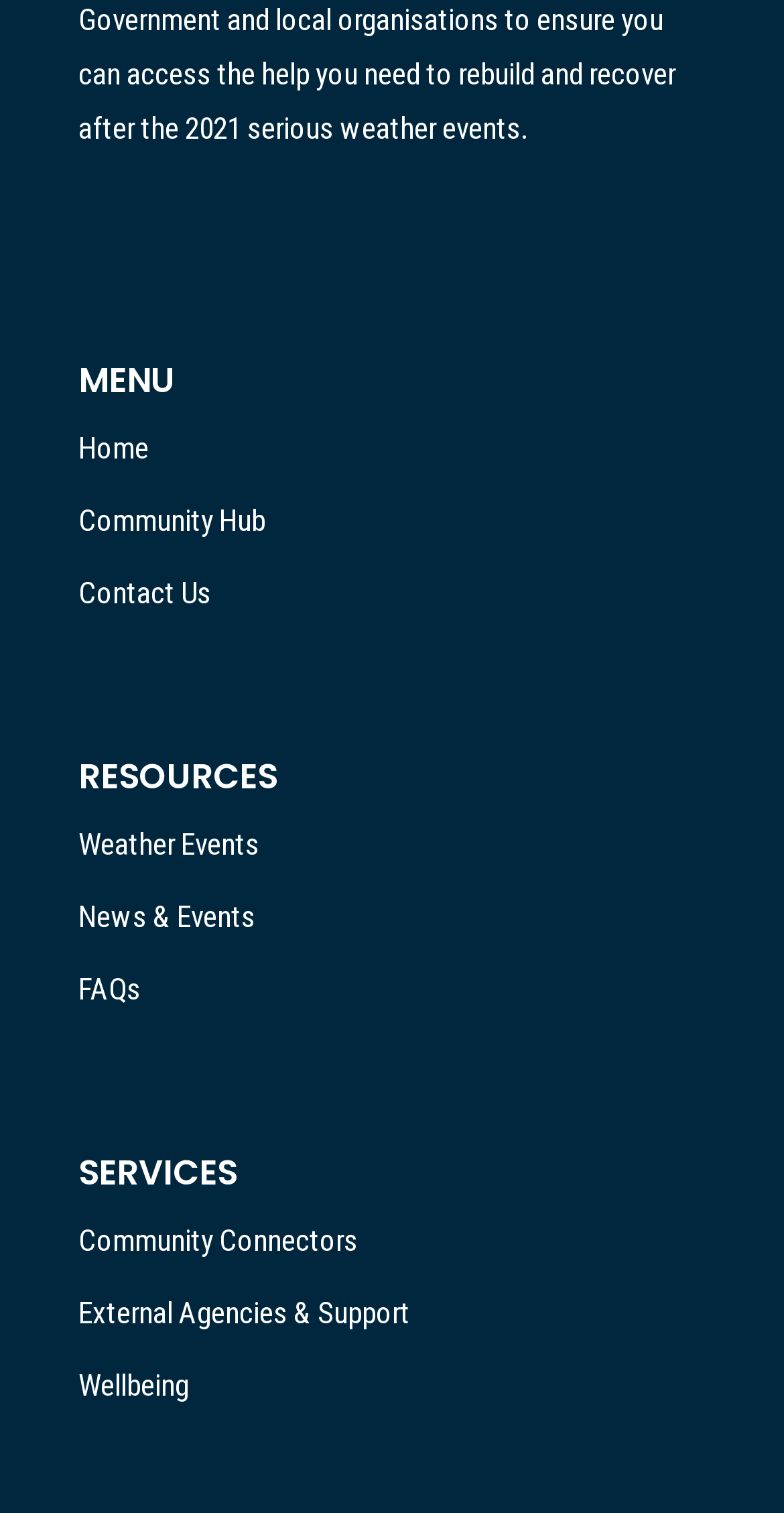Respond to the question below with a single word or phrase:
How many links are under 'SERVICES'?

3